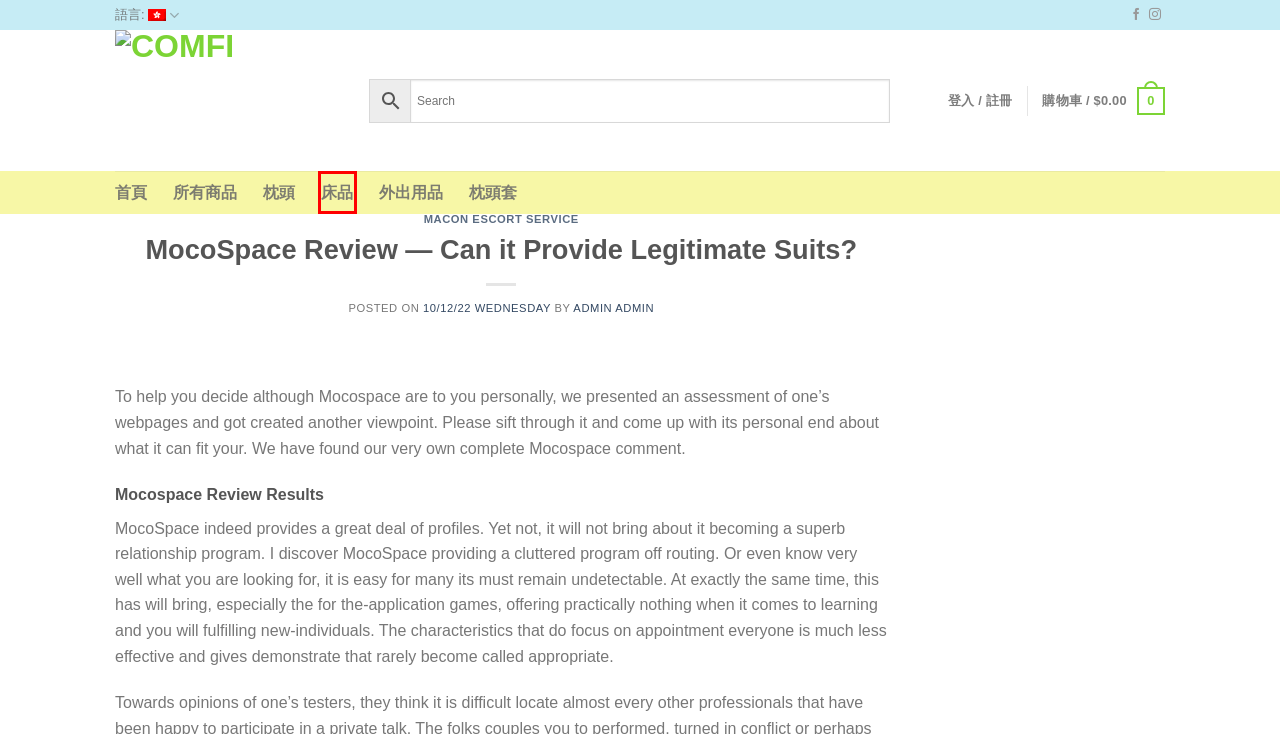Given a webpage screenshot with a red bounding box around a UI element, choose the webpage description that best matches the new webpage after clicking the element within the bounding box. Here are the candidates:
A. 床上用品 – COMFi
B. 商品 – COMFi
C. My Account – COMFi
D. 外出用品 – COMFi
E. 枕頭套 – COMFi
F. COMFi – 嬰兒用品
G. Cart – COMFi
H. macon escort service – COMFi

A